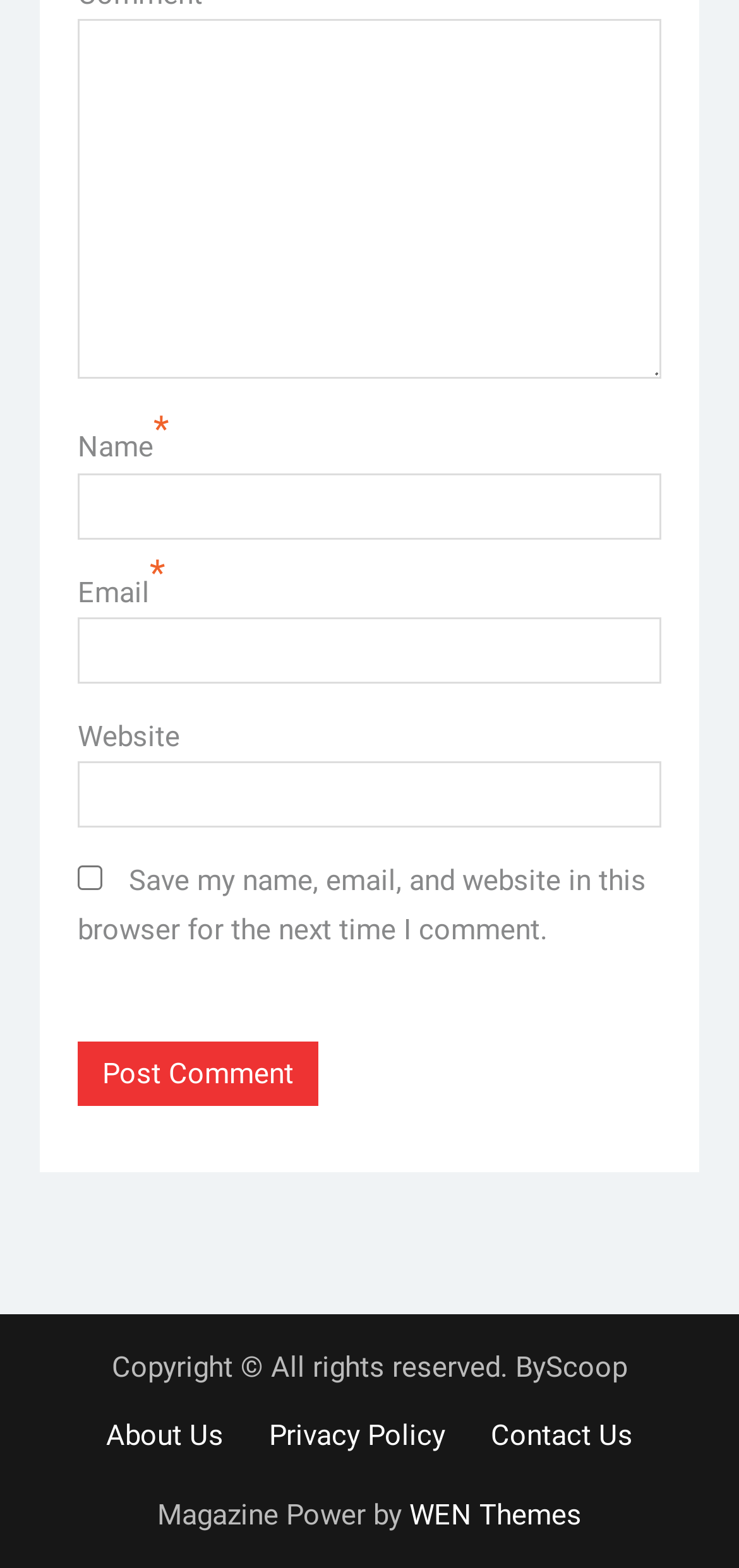Please identify the bounding box coordinates of the element I need to click to follow this instruction: "Click the Post Comment button".

[0.105, 0.664, 0.43, 0.705]